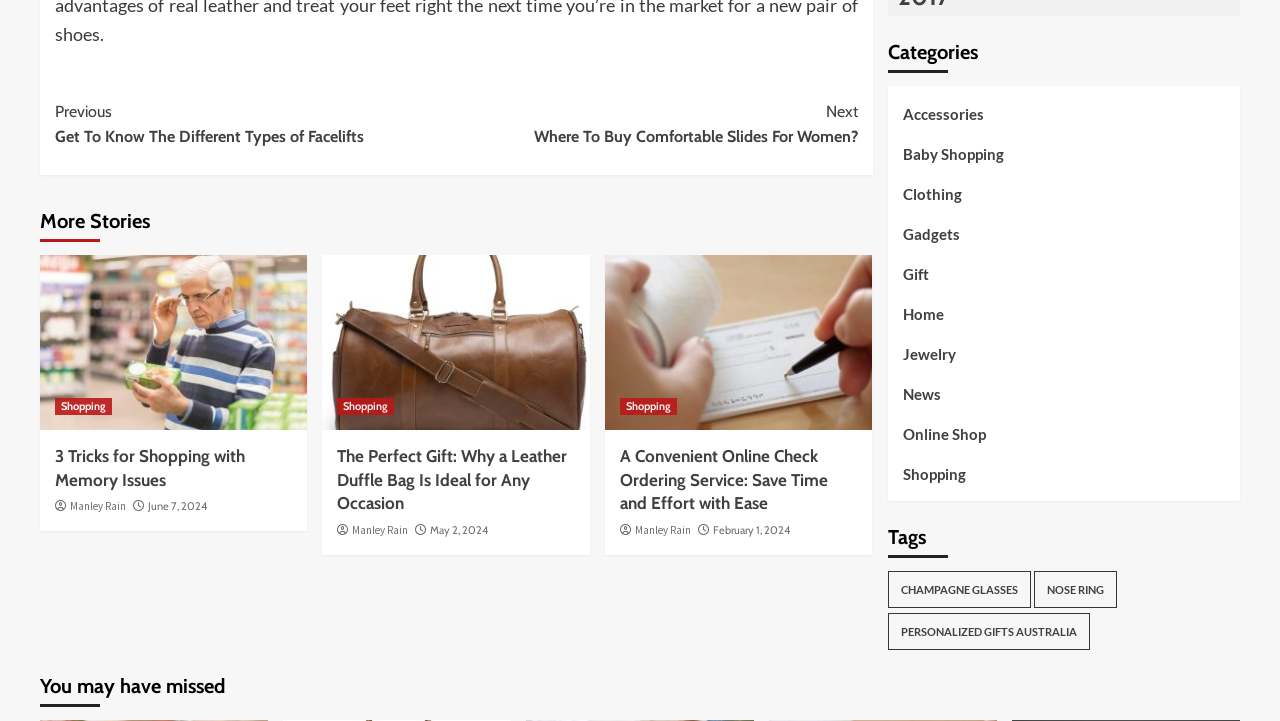What is the date of the second article?
Answer the question with just one word or phrase using the image.

May 2, 2024